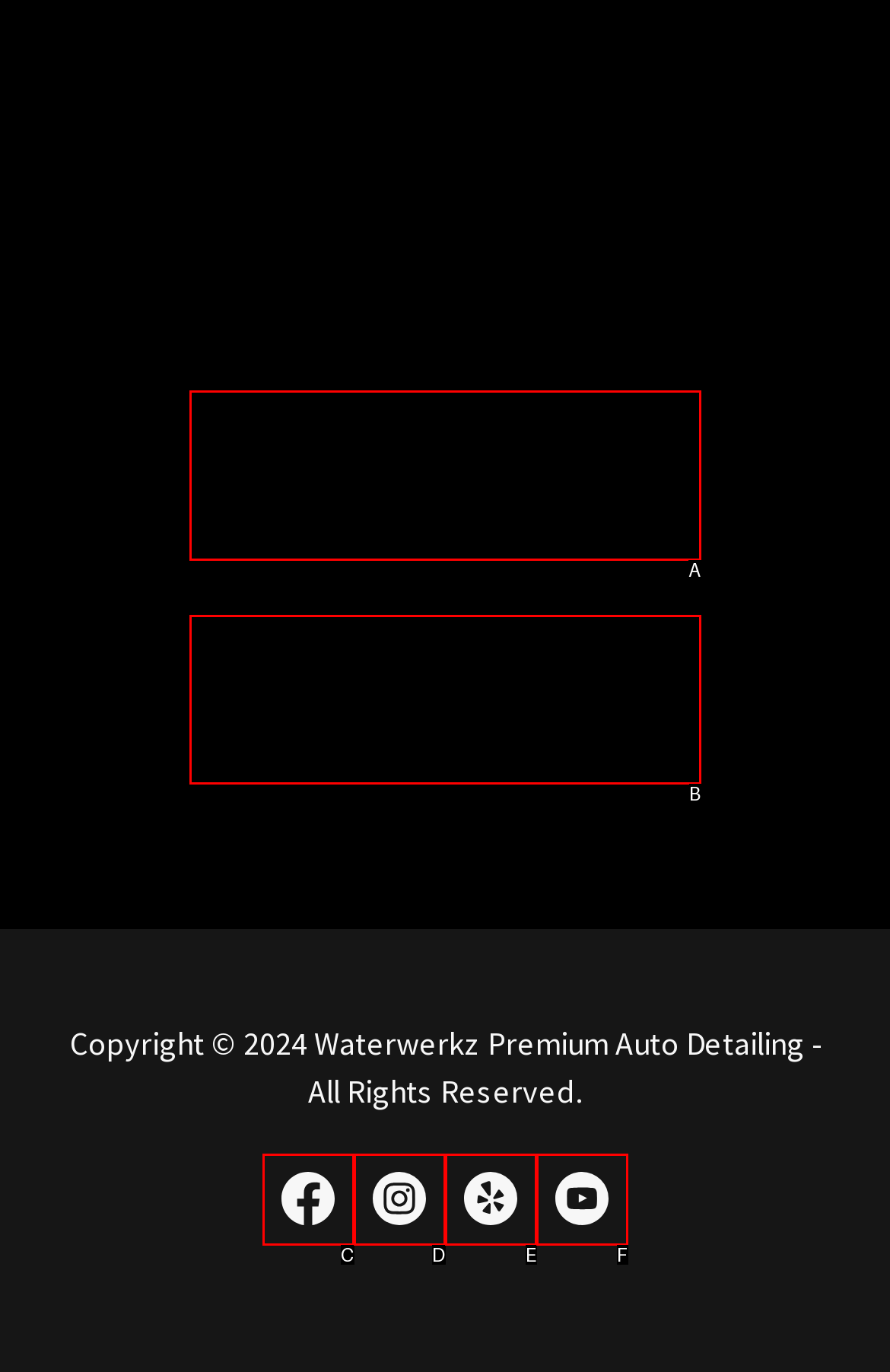Select the option that corresponds to the description: Learn more
Respond with the letter of the matching choice from the options provided.

None